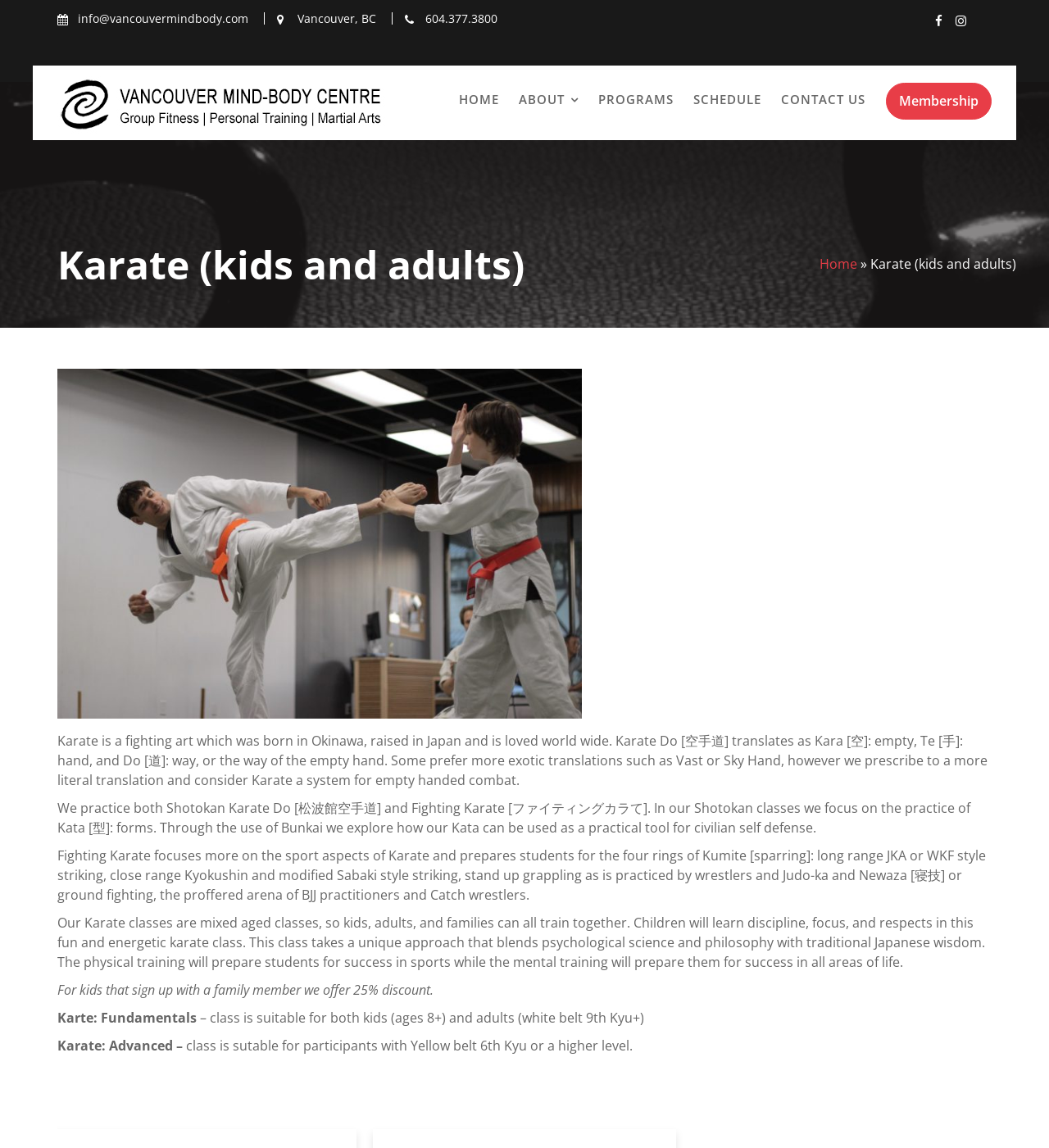Please find the bounding box coordinates of the element that needs to be clicked to perform the following instruction: "Try a class". The bounding box coordinates should be four float numbers between 0 and 1, represented as [left, top, right, bottom].

[0.055, 0.797, 0.149, 0.832]